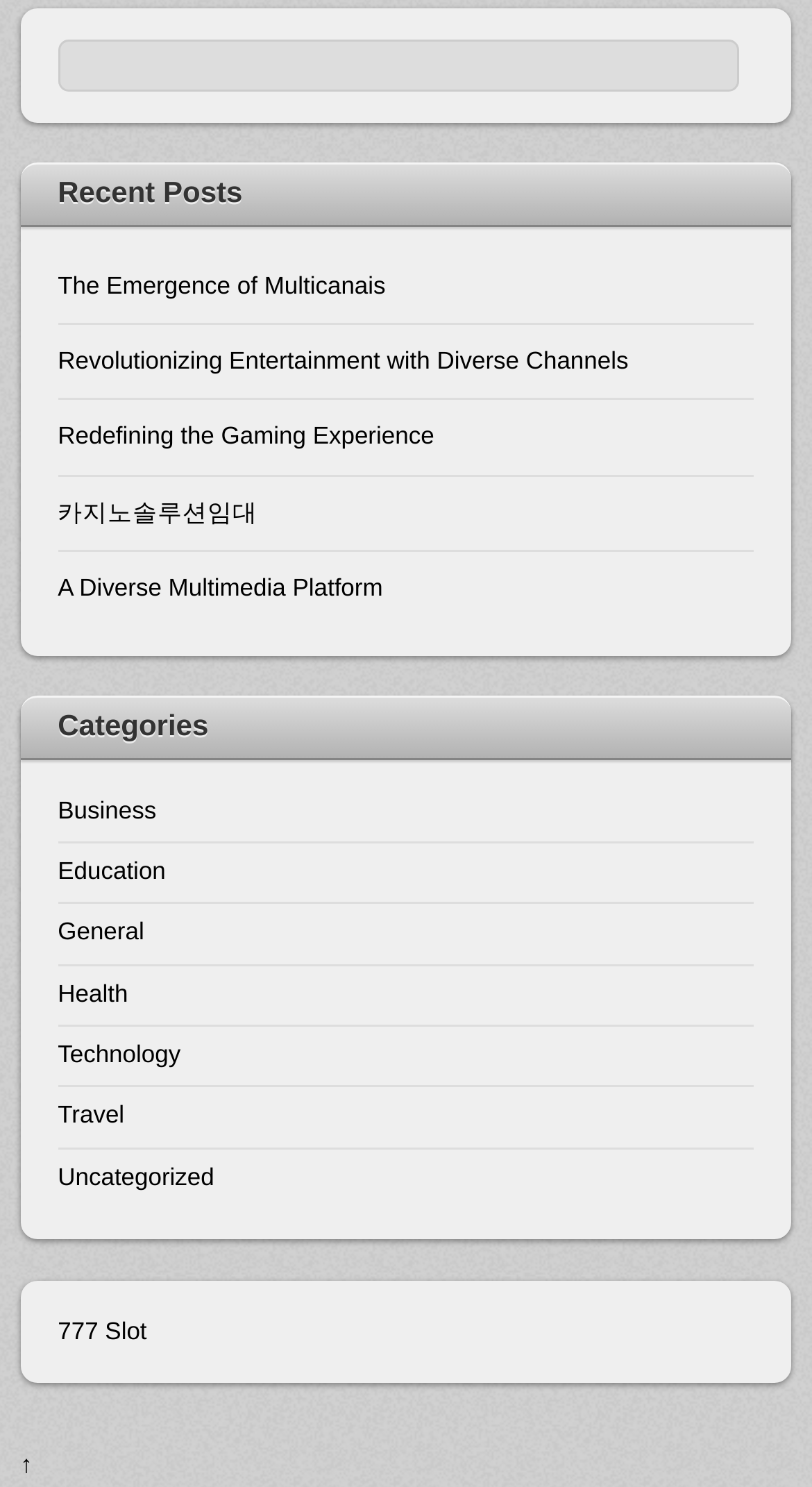Pinpoint the bounding box coordinates of the clickable area needed to execute the instruction: "Subscribe to the newsletter". The coordinates should be specified as four float numbers between 0 and 1, i.e., [left, top, right, bottom].

None